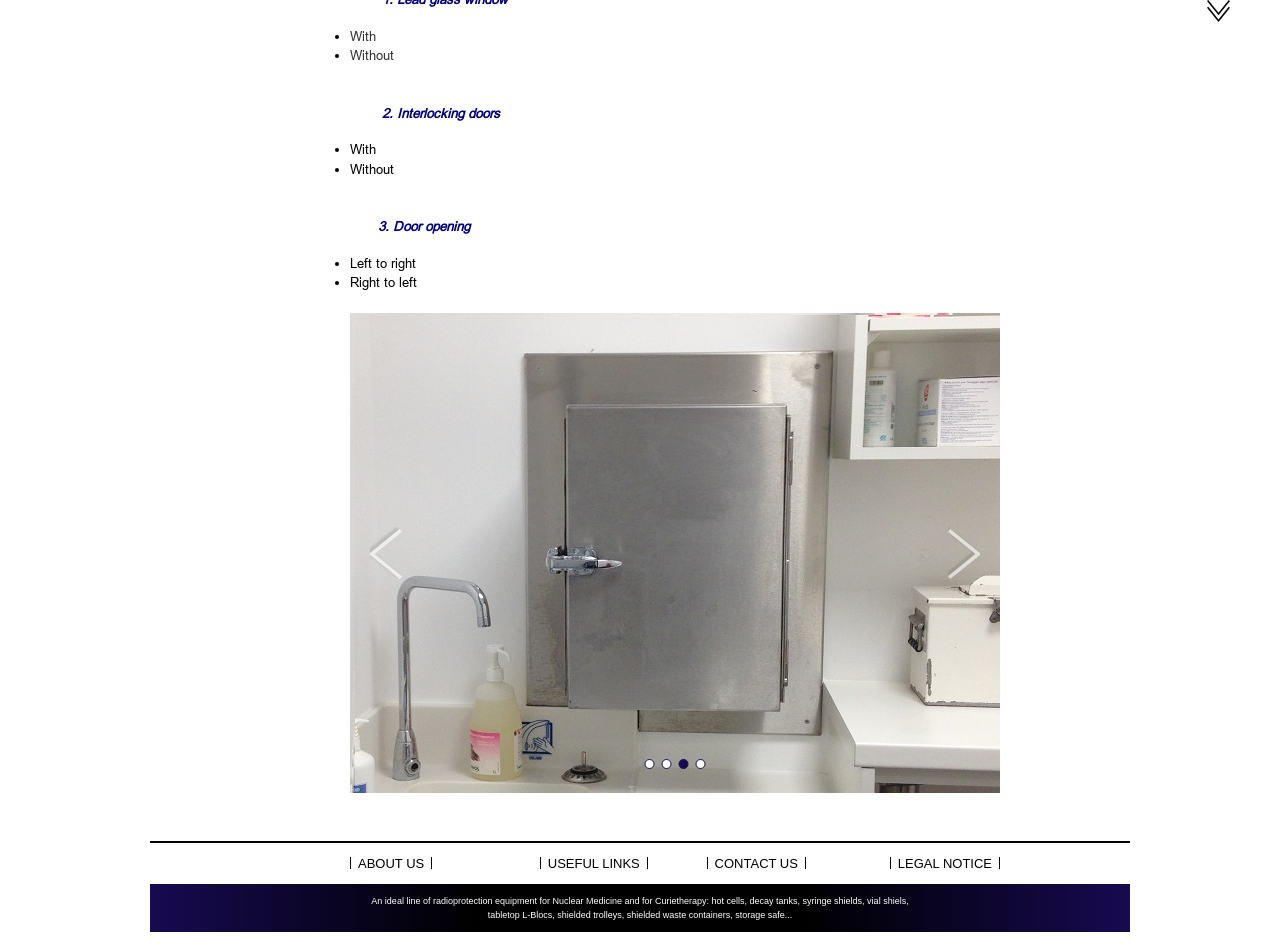Please provide the bounding box coordinate of the region that matches the element description: Useful links. Coordinates should be in the format (top-left x, top-left y, bottom-right x, bottom-right y) and all values should be between 0 and 1.

[0.422, 0.899, 0.506, 0.914]